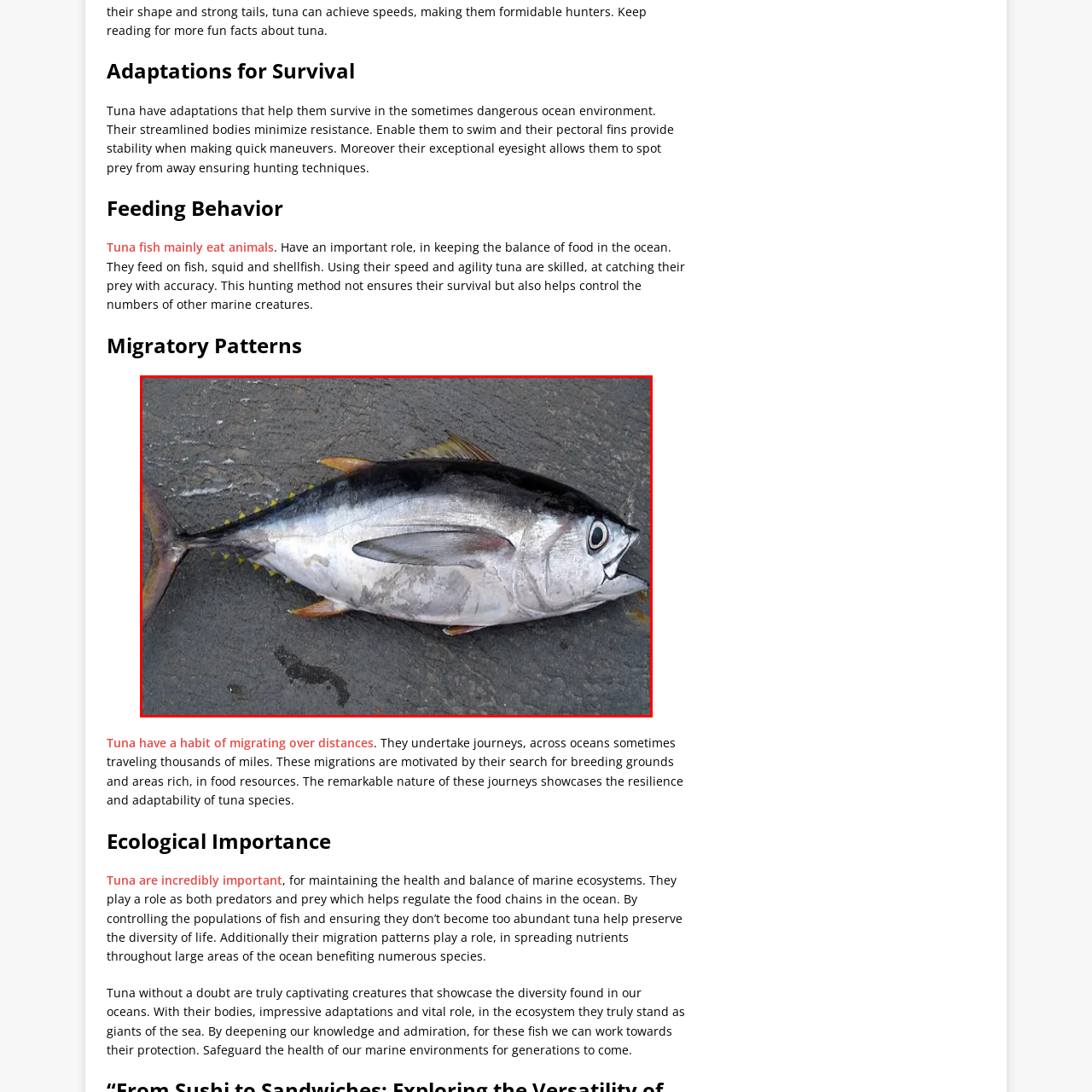What is the significance of tuna's migratory patterns?
Look at the image within the red bounding box and respond with a single word or phrase.

Helps regulate populations